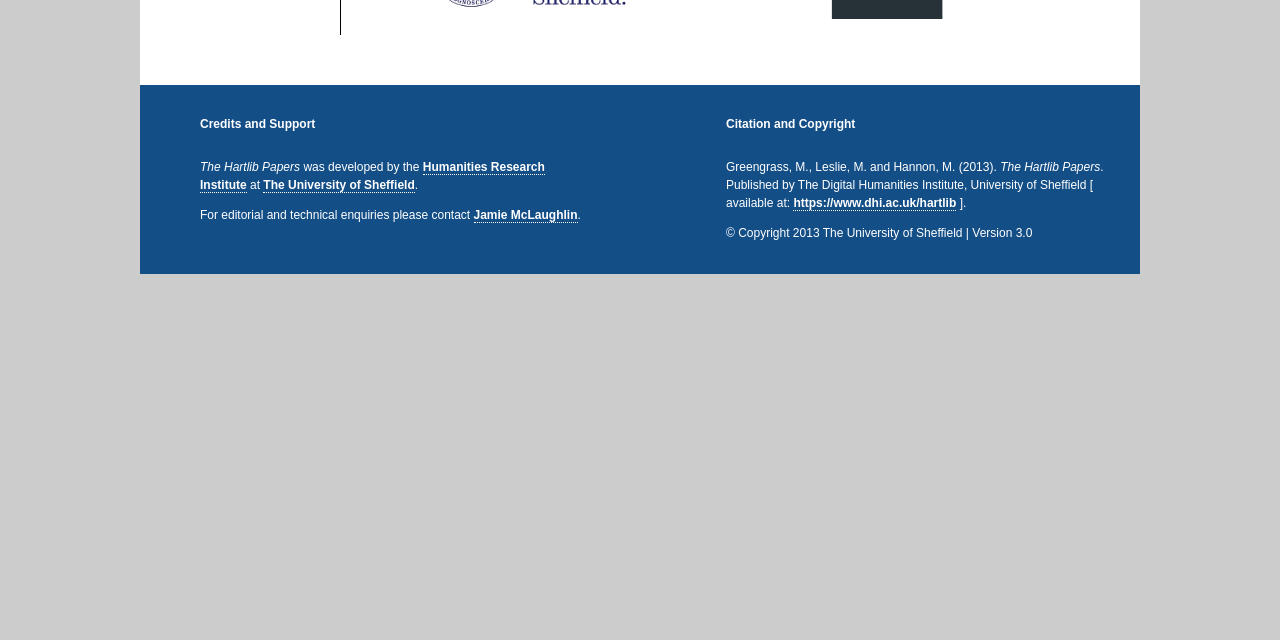Using the webpage screenshot, locate the HTML element that fits the following description and provide its bounding box: "Jamie McLaughlin".

[0.37, 0.325, 0.451, 0.348]